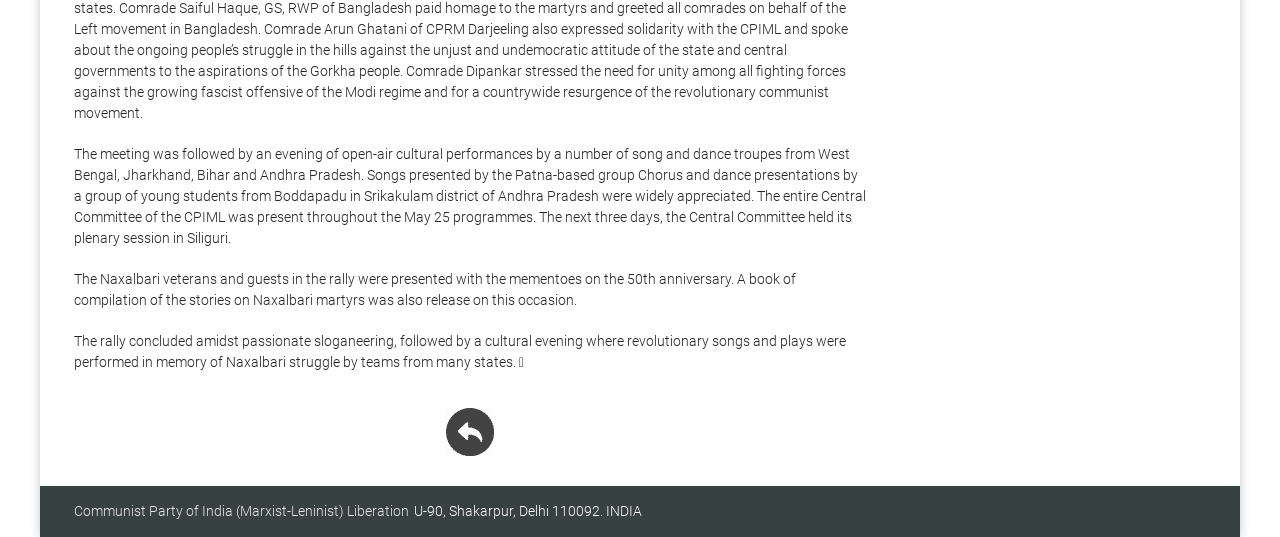Give a one-word or short phrase answer to this question: 
What type of performances were presented in the cultural evening?

Revolutionary songs and plays